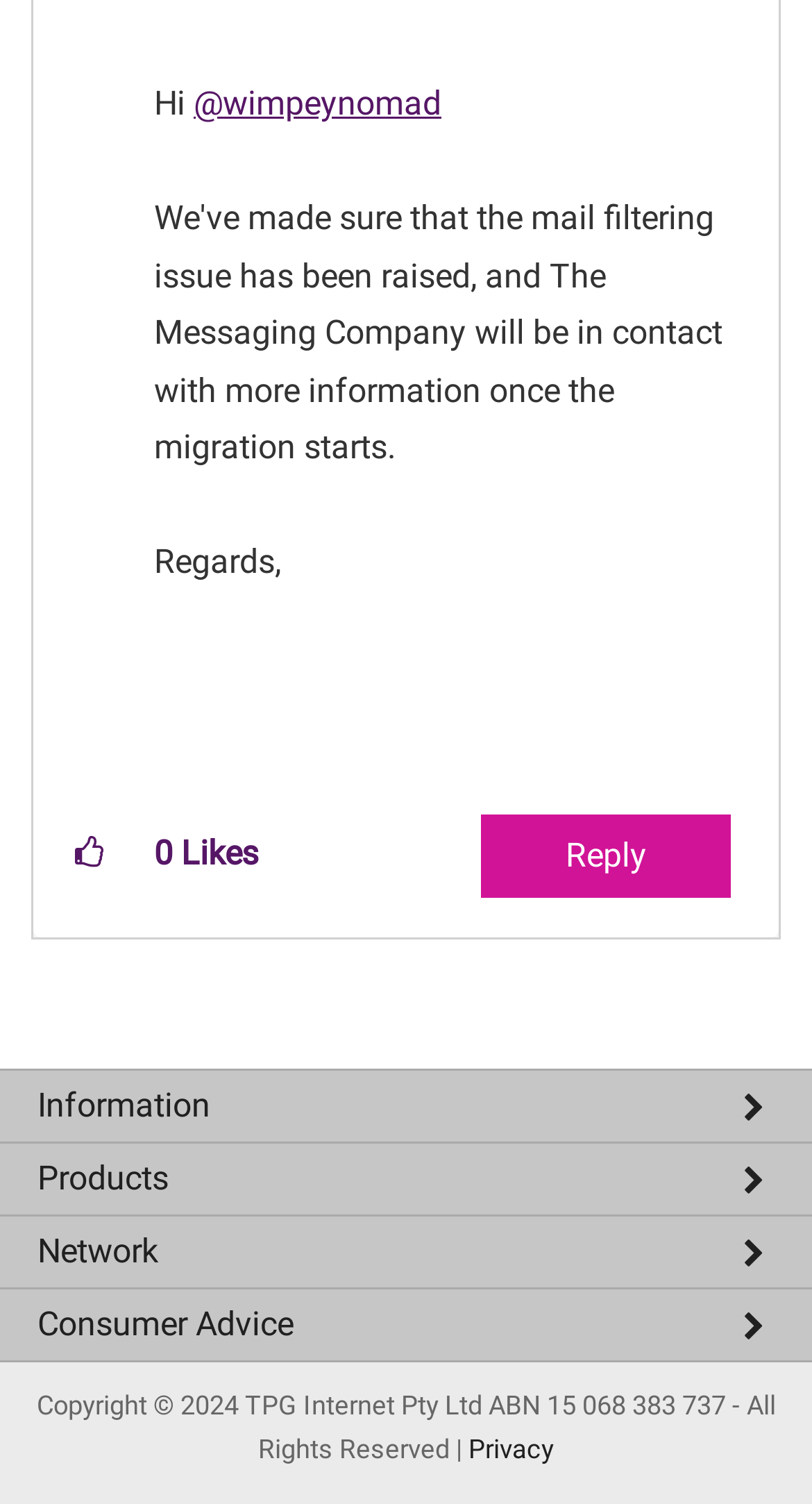What is the username mentioned at the top?
Provide a detailed and well-explained answer to the question.

The username is mentioned at the top of the webpage, specifically in the element with the text '@wimpeynomad' which is a link element.